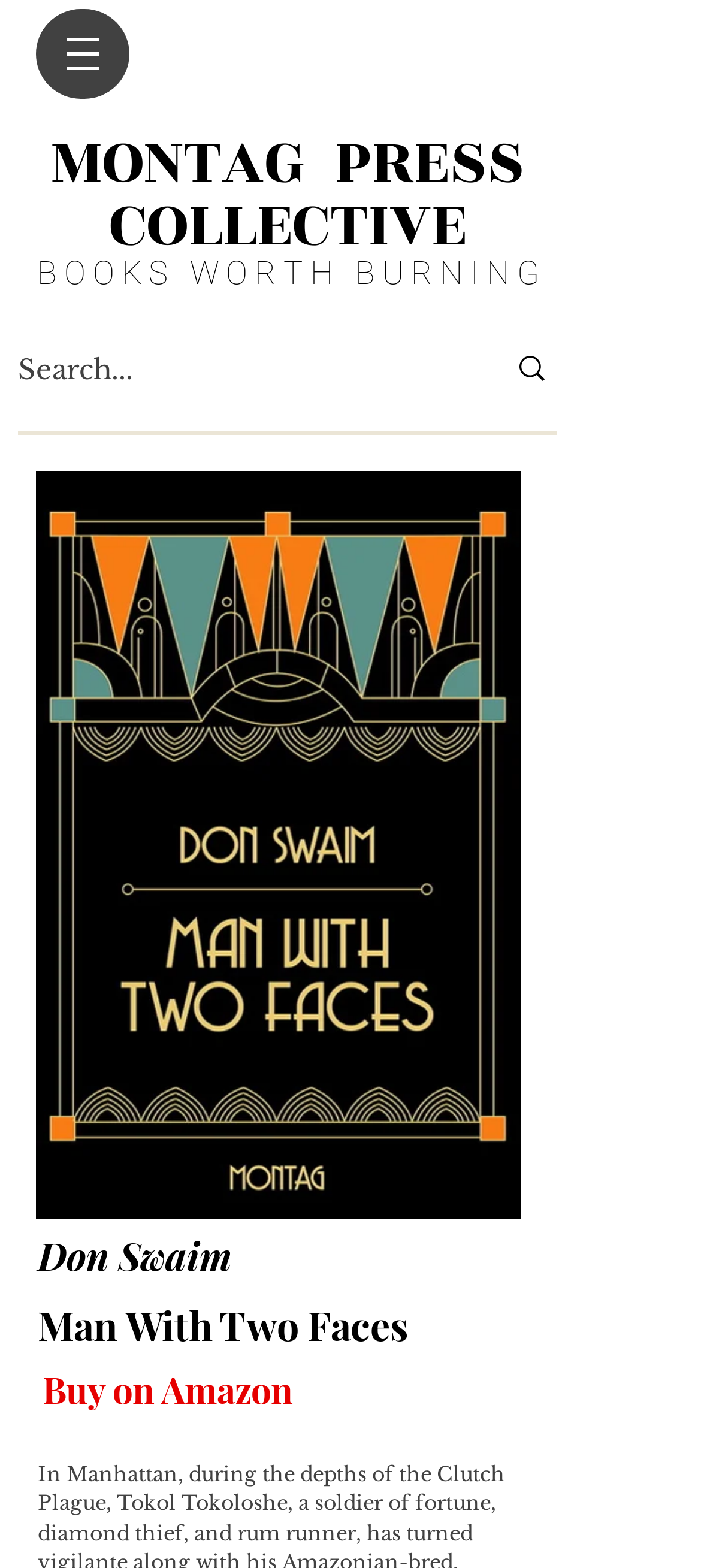Answer with a single word or phrase: 
How many images are there on the page?

5